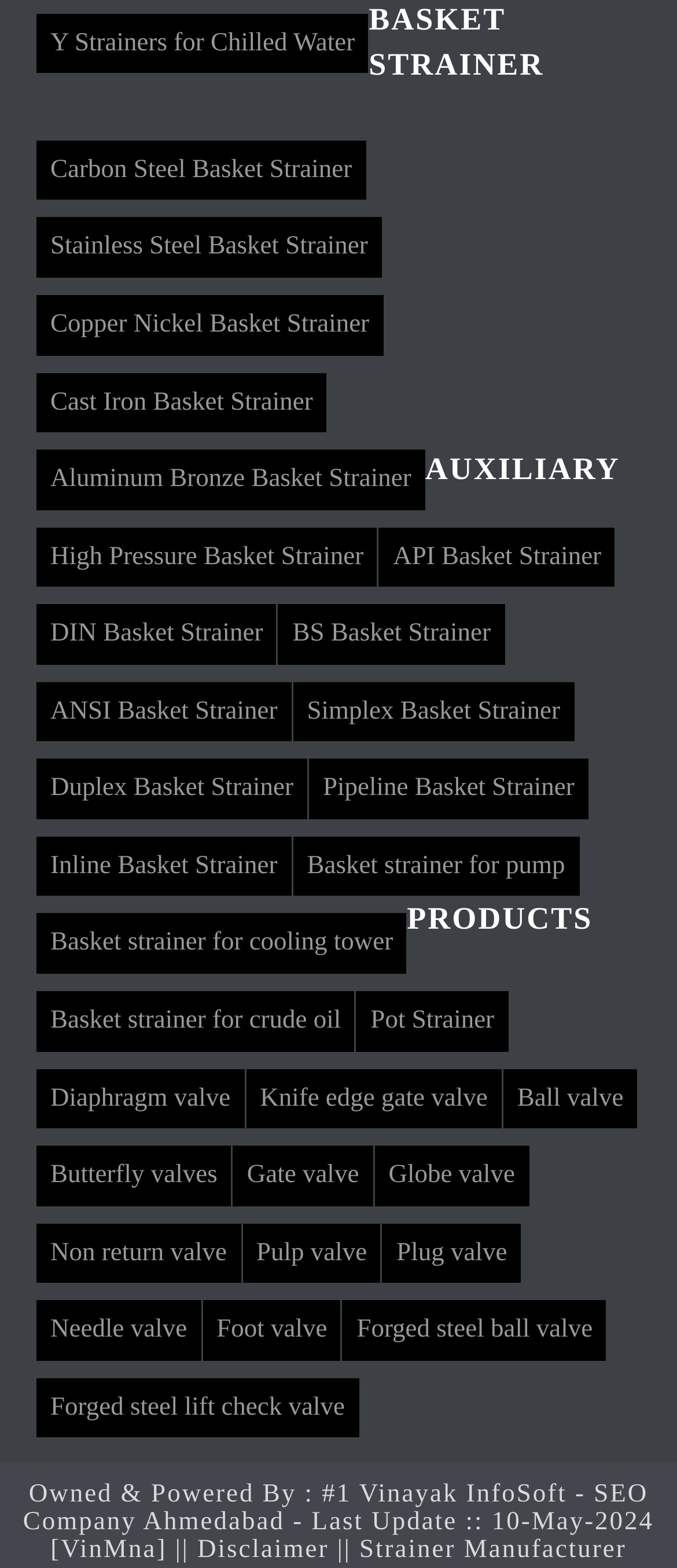Please provide a brief answer to the following inquiry using a single word or phrase:
What is the material of the 'Copper Nickel Basket Strainer'?

Copper Nickel